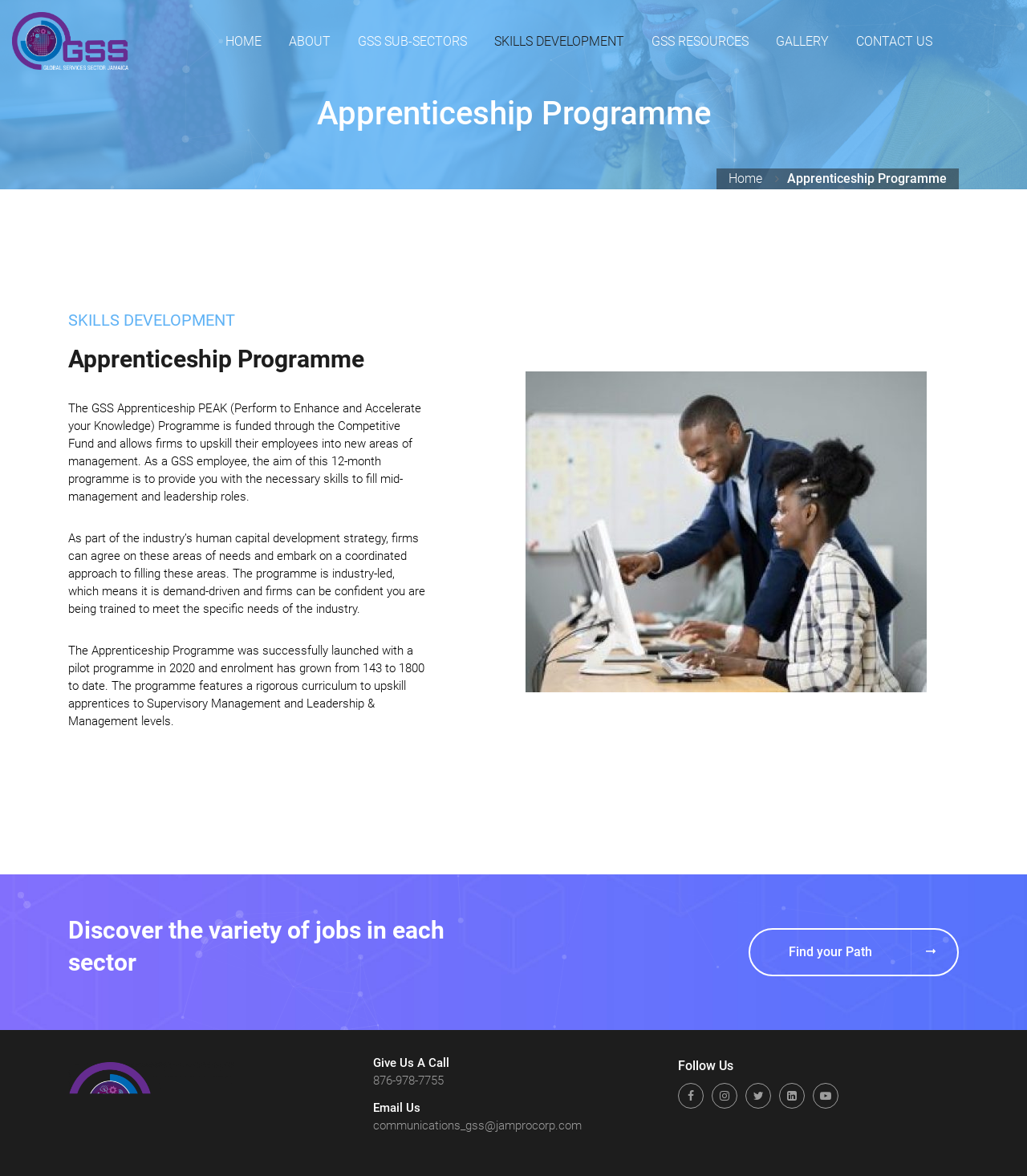Using the image as a reference, answer the following question in as much detail as possible:
What is the URL of the image on the webpage?

I found the answer by looking at the image element at coordinates [0.512, 0.316, 0.902, 0.589], which has the specified URL.